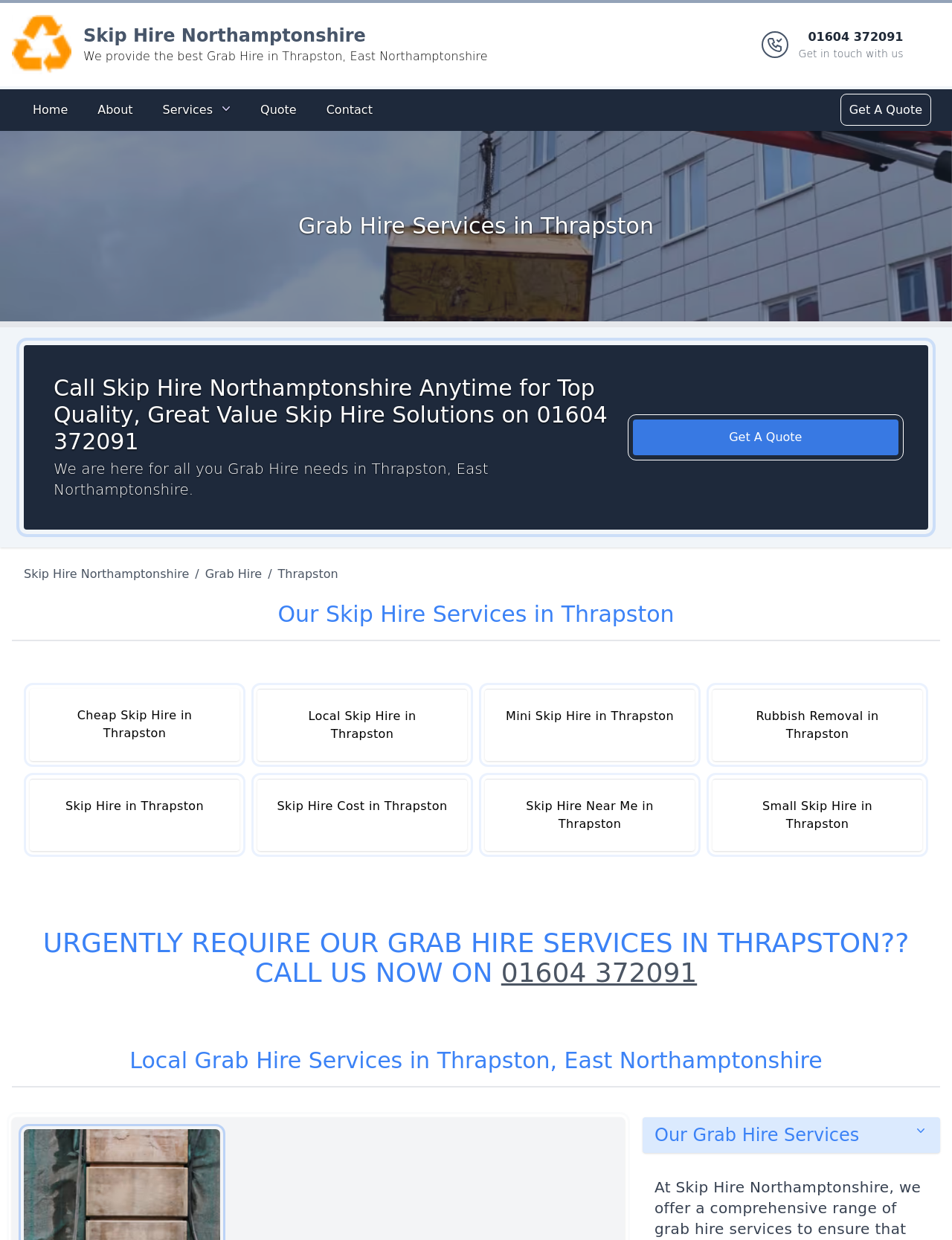Please give a succinct answer to the question in one word or phrase:
Where is Skip Hire Northamptonshire located?

East Northamptonshire